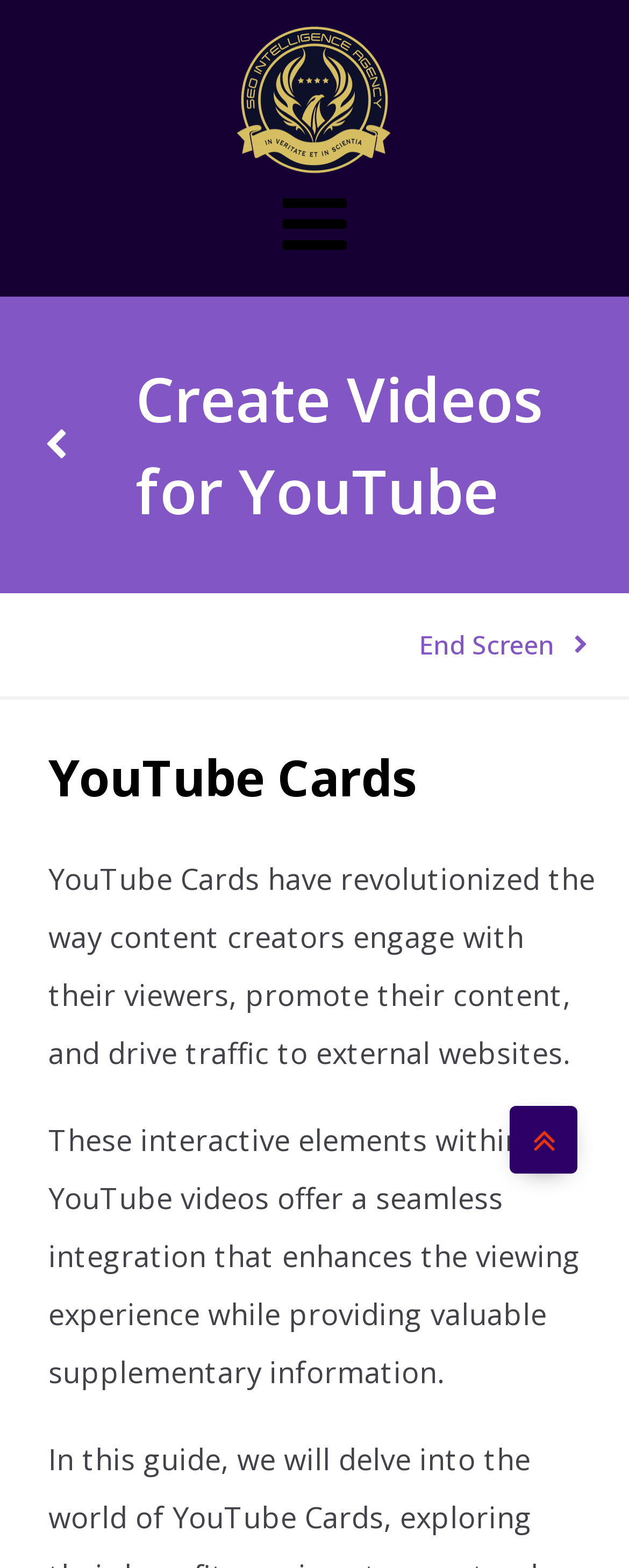Give a short answer to this question using one word or a phrase:
What is the direction of the icon on the 'End Screen' link?

Right